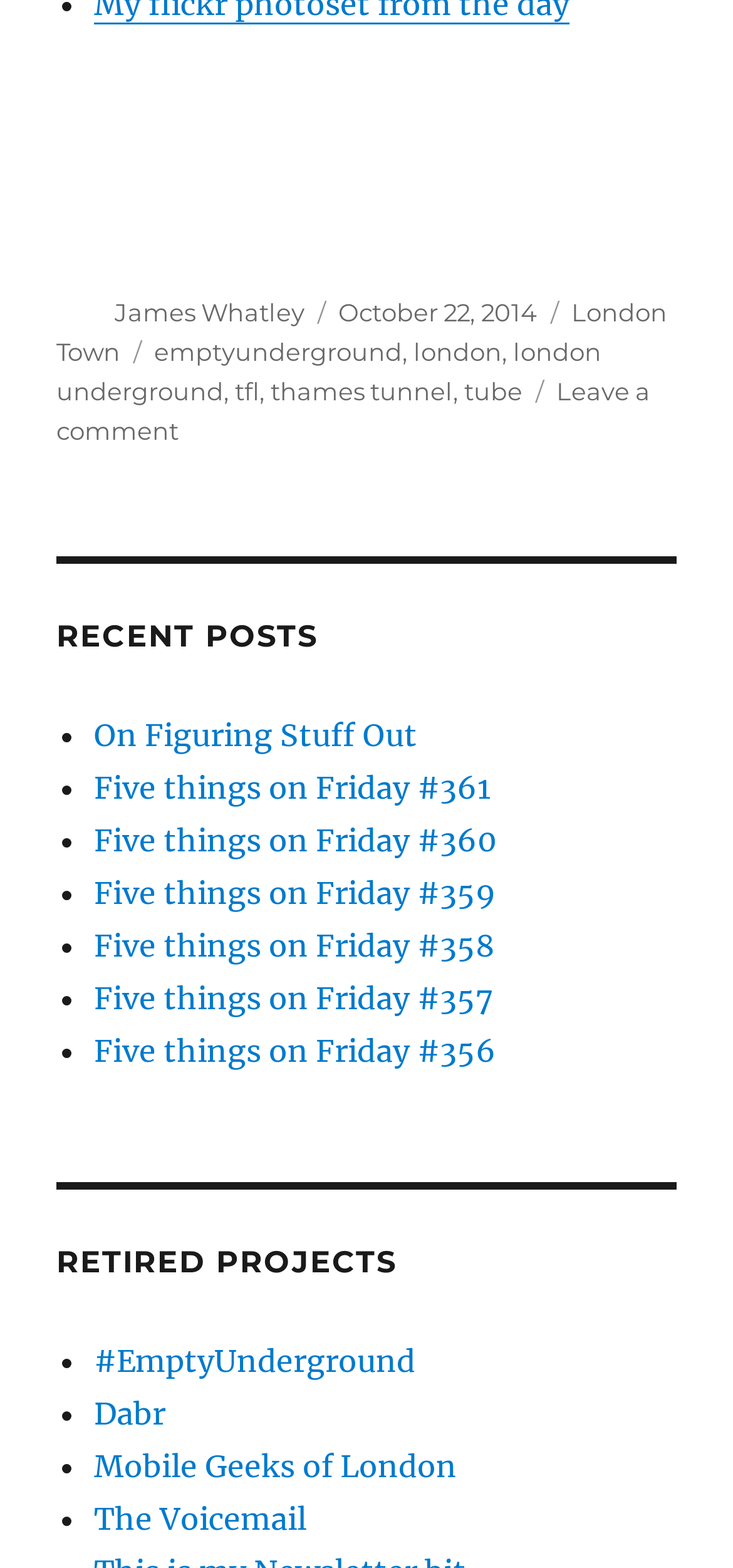Identify the bounding box coordinates of the part that should be clicked to carry out this instruction: "Read the article 'Walking the Thames Tunnel'".

[0.077, 0.239, 0.887, 0.284]